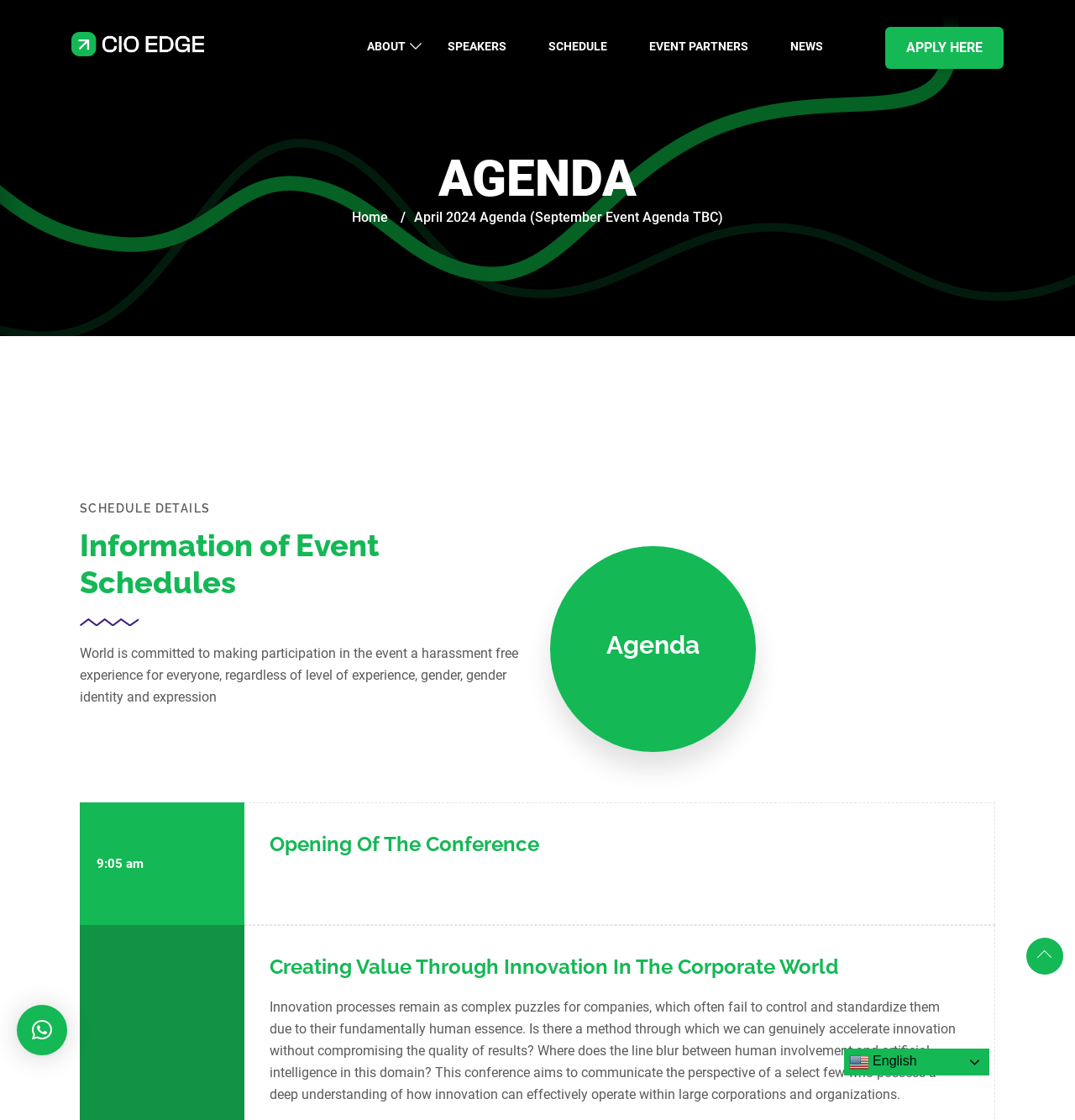Locate the bounding box of the user interface element based on this description: "Apply Here".

[0.823, 0.024, 0.934, 0.062]